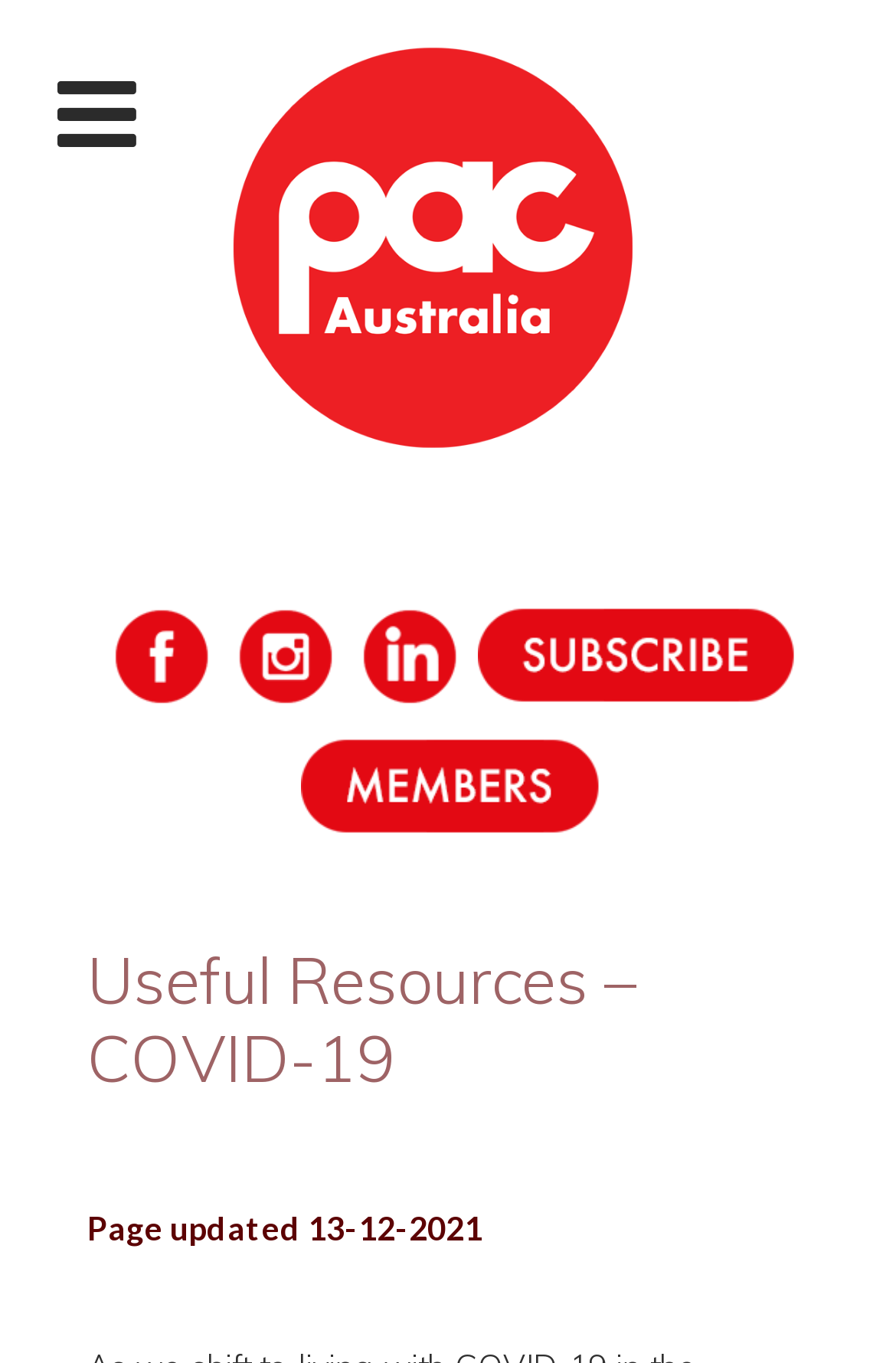What is the topic of the resources on this webpage?
Based on the image, answer the question with a single word or brief phrase.

COVID-19